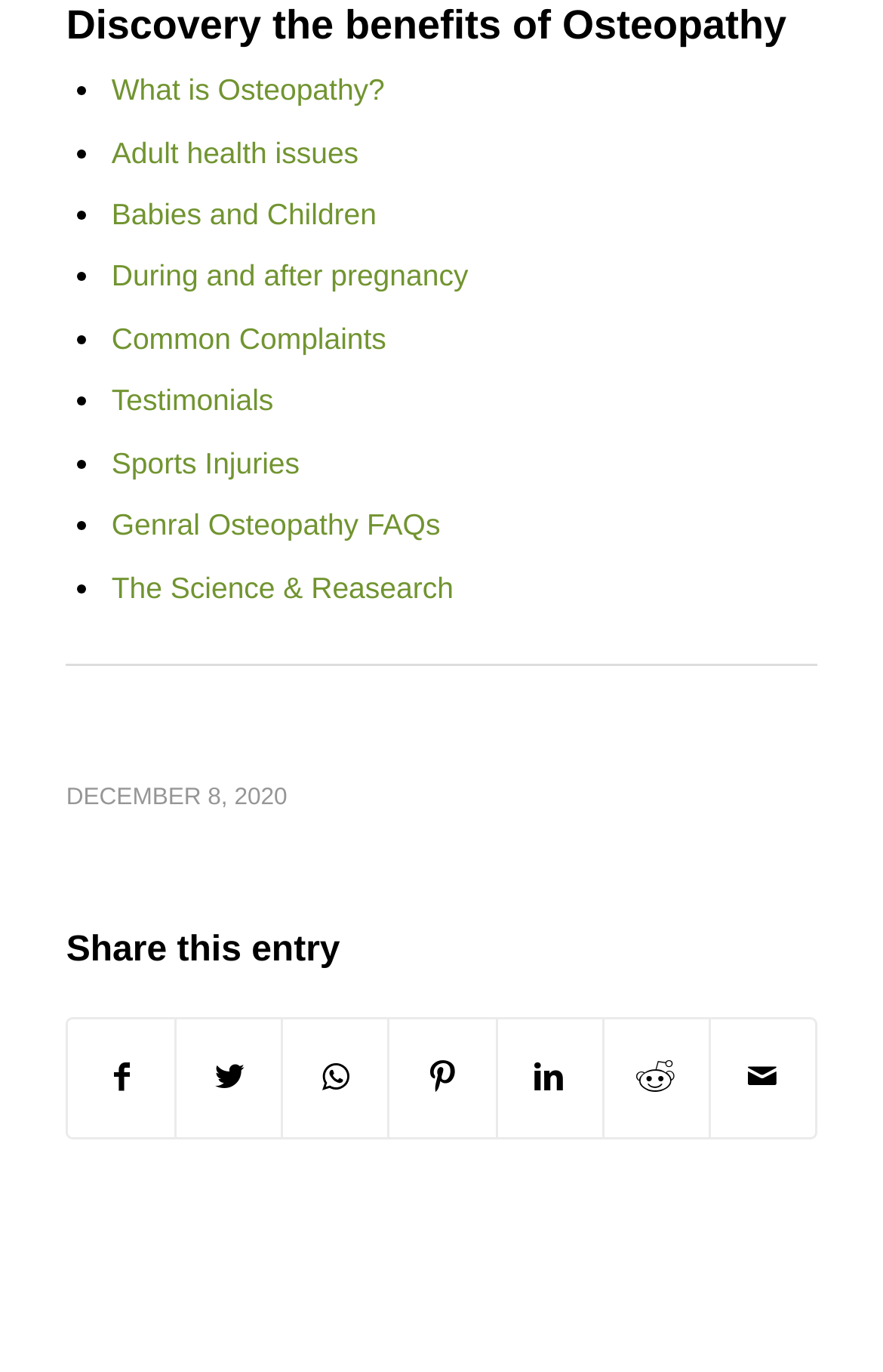Using the description: "Testimonials", determine the UI element's bounding box coordinates. Ensure the coordinates are in the format of four float numbers between 0 and 1, i.e., [left, top, right, bottom].

[0.126, 0.28, 0.31, 0.304]